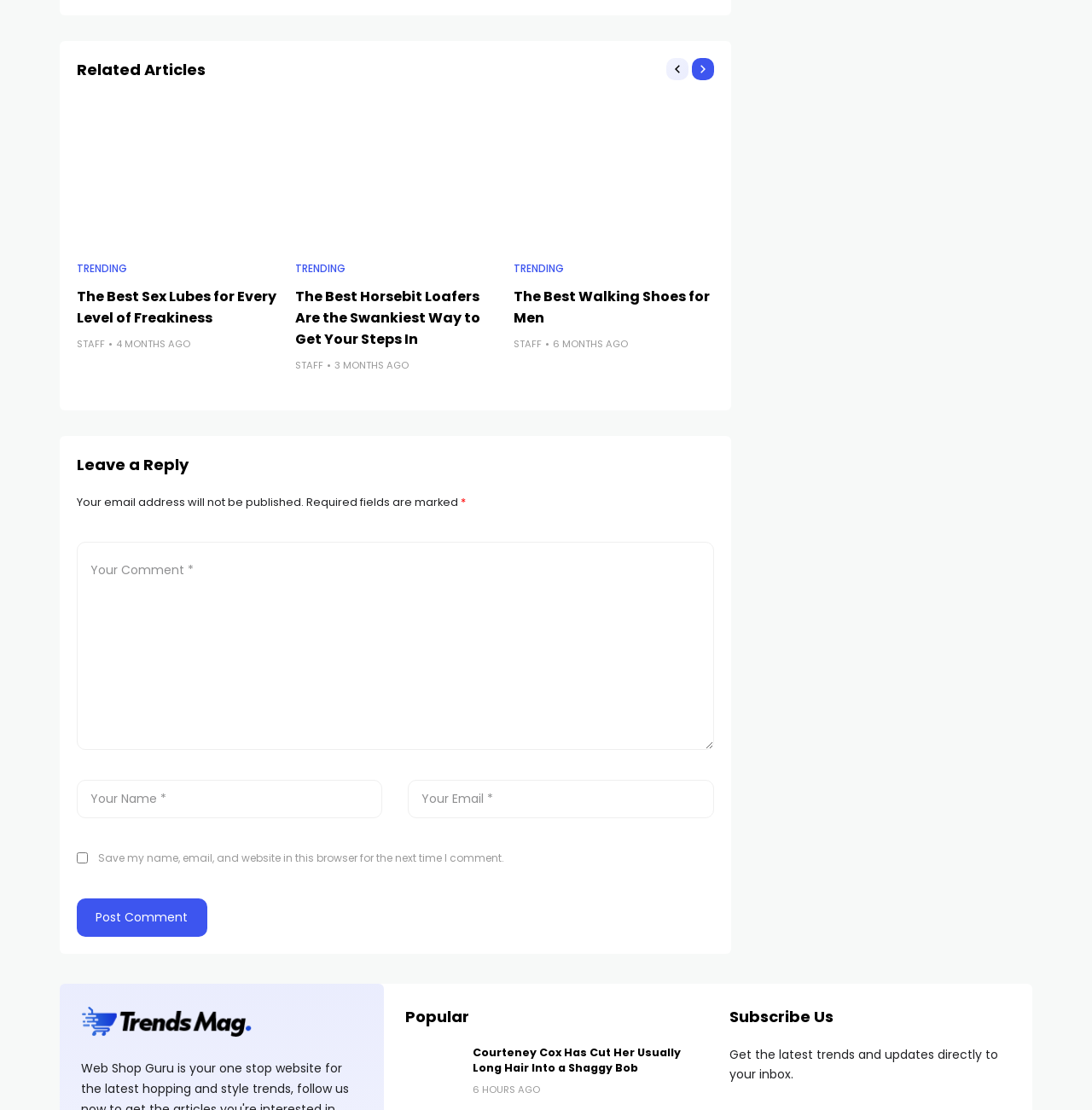Kindly respond to the following question with a single word or a brief phrase: 
What is the topic of the first article?

Sex Lubes